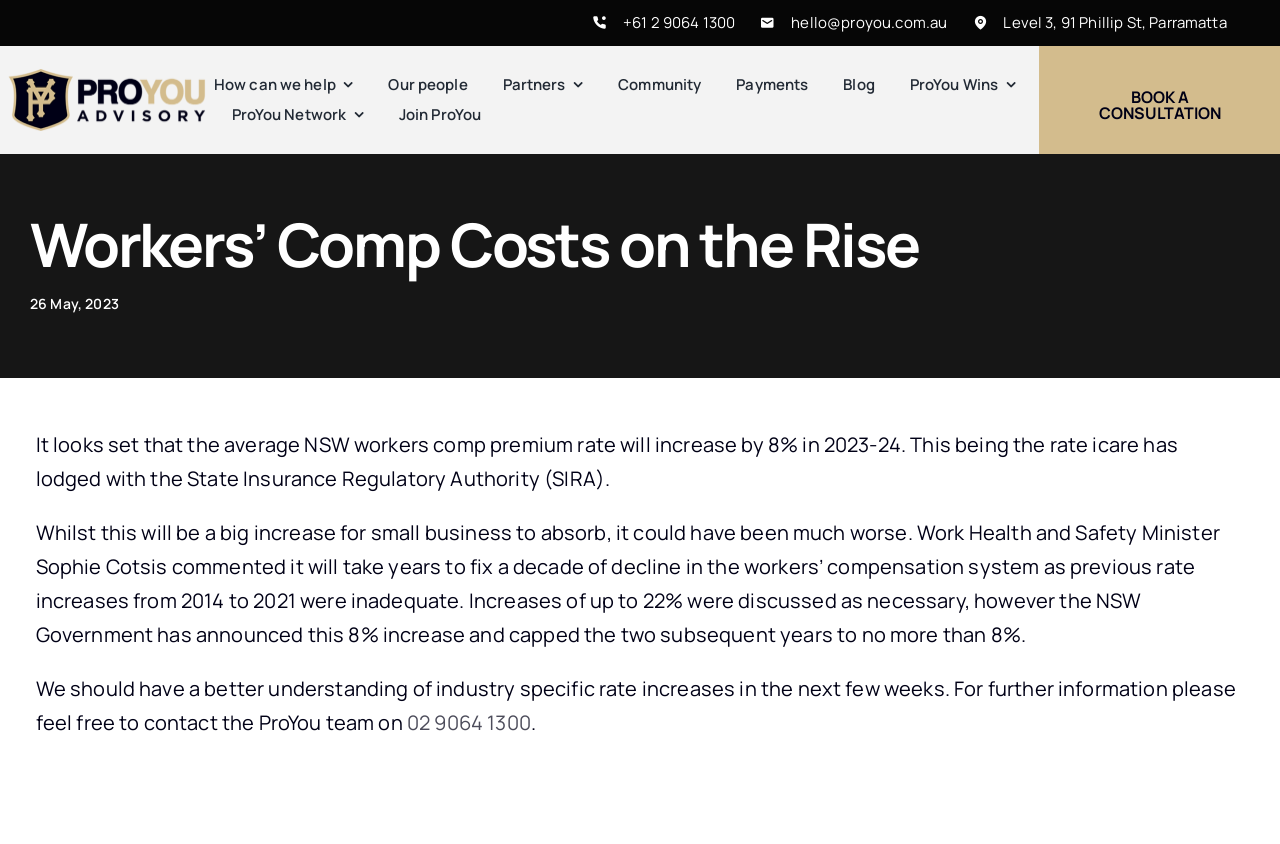What is the expected increase in NSW workers comp premium rate in 2023-24?
Please give a detailed and thorough answer to the question, covering all relevant points.

I found the answer by reading the StaticText element with the text 'It looks set that the average NSW workers comp premium rate will increase by 8% in 2023-24.' which is located in the main content area of the webpage.